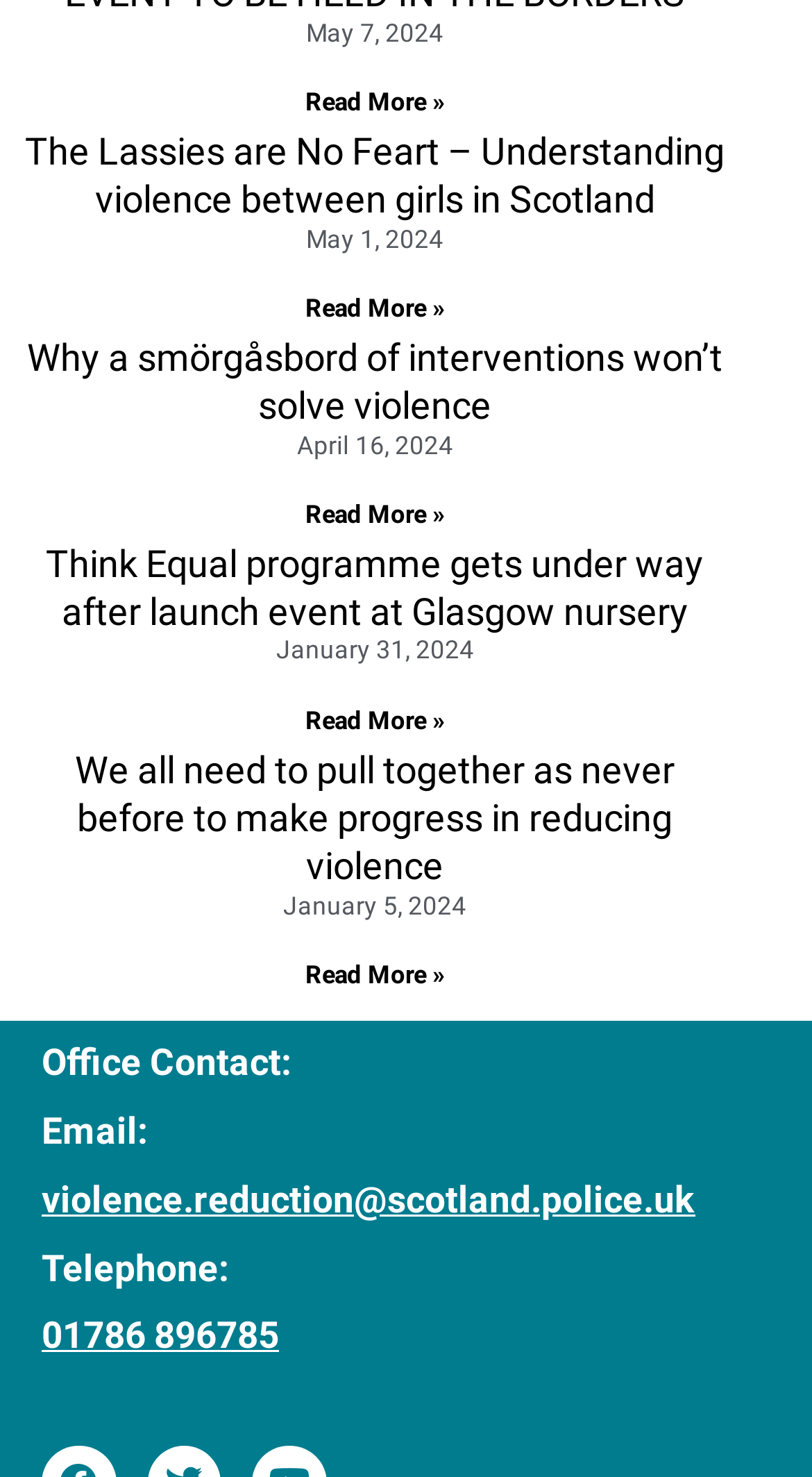Find the bounding box coordinates of the element I should click to carry out the following instruction: "Read more about Why a smörgåsbord of interventions won’t solve violence".

[0.376, 0.339, 0.547, 0.358]